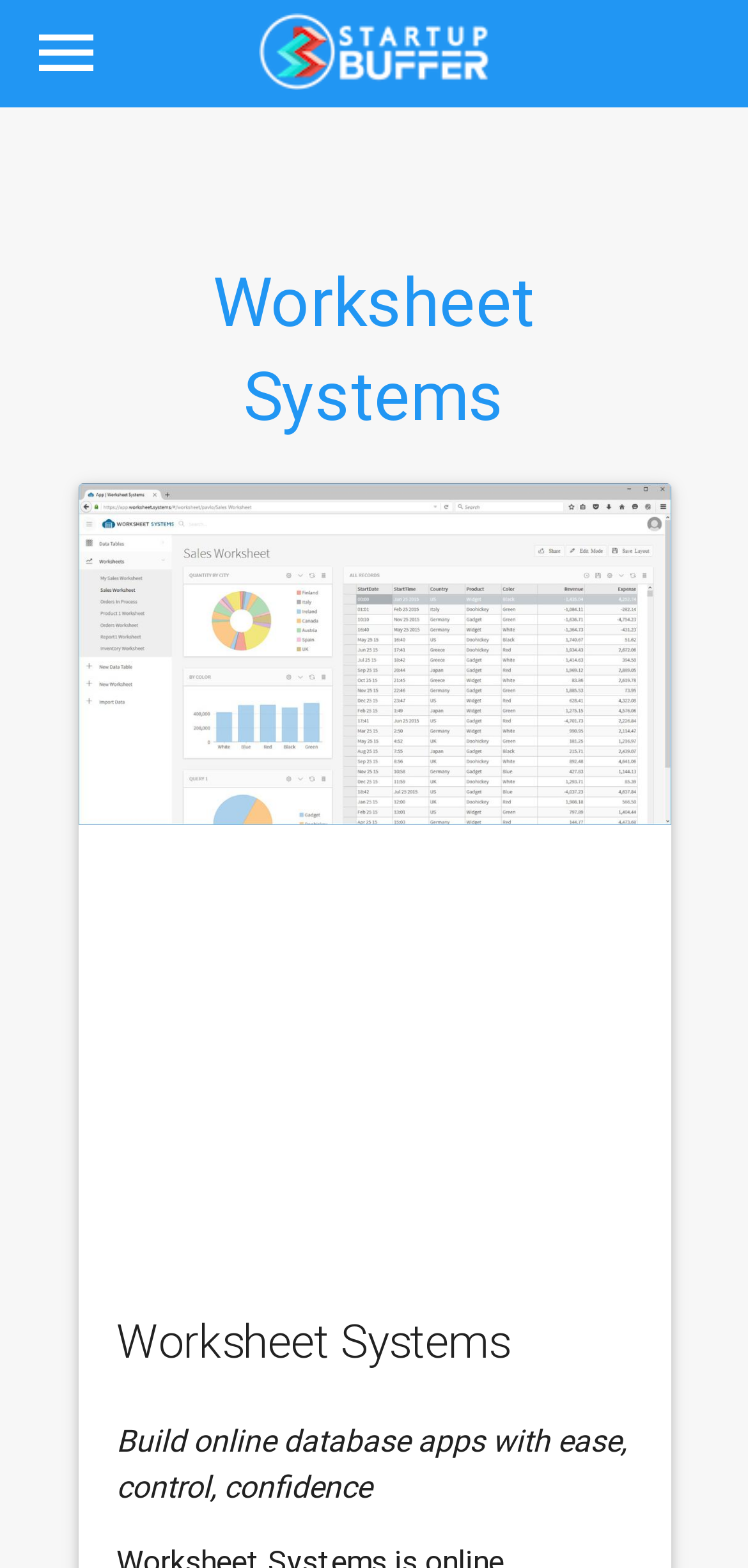Based on the description "parent_node: Home", find the bounding box of the specified UI element.

[0.104, 0.0, 0.896, 0.08]